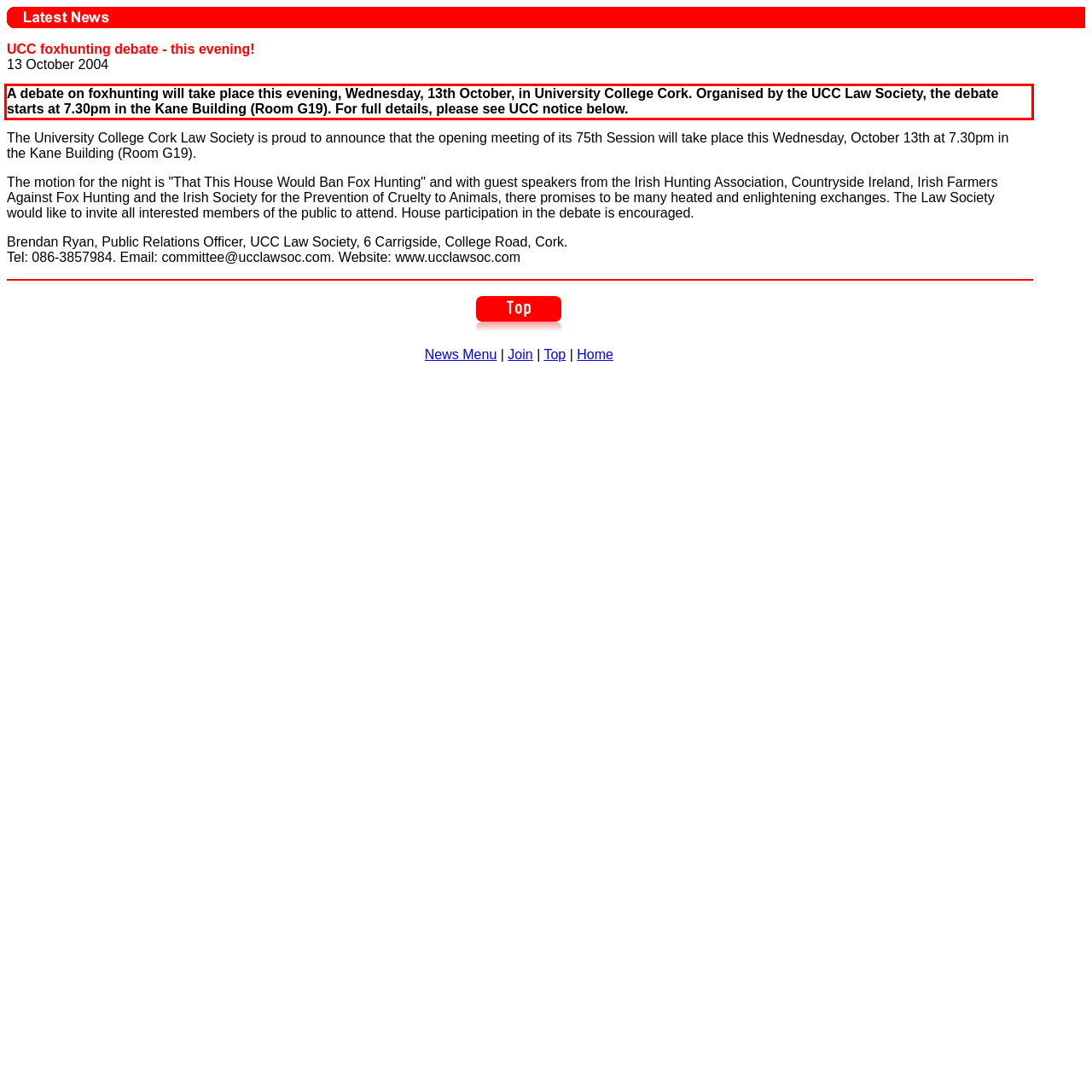You are presented with a webpage screenshot featuring a red bounding box. Perform OCR on the text inside the red bounding box and extract the content.

A debate on foxhunting will take place this evening, Wednesday, 13th October, in University College Cork. Organised by the UCC Law Society, the debate starts at 7.30pm in the Kane Building (Room G19). For full details, please see UCC notice below.